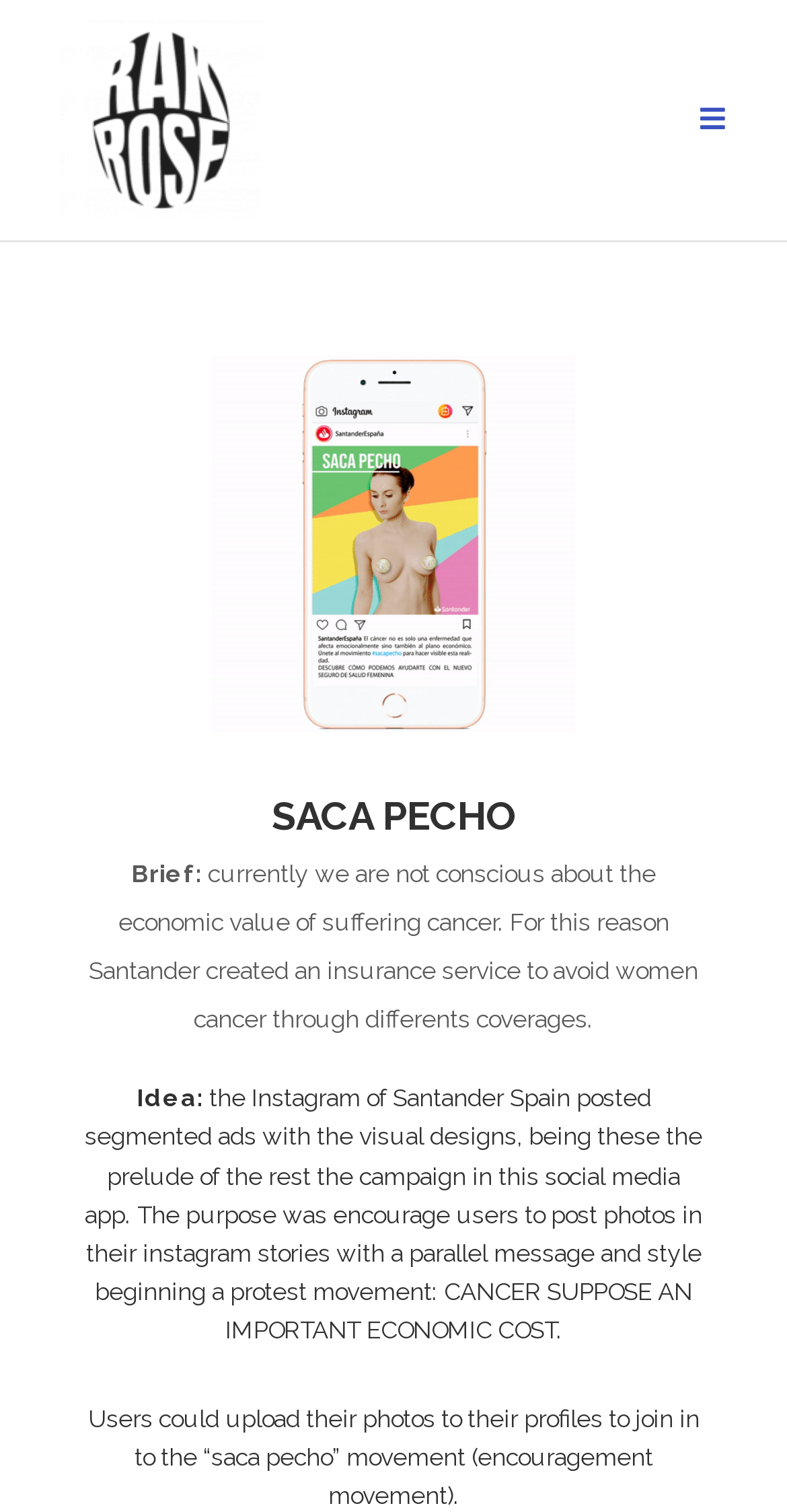What is the name of the movement?
Look at the screenshot and respond with one word or a short phrase.

Saca Pecho